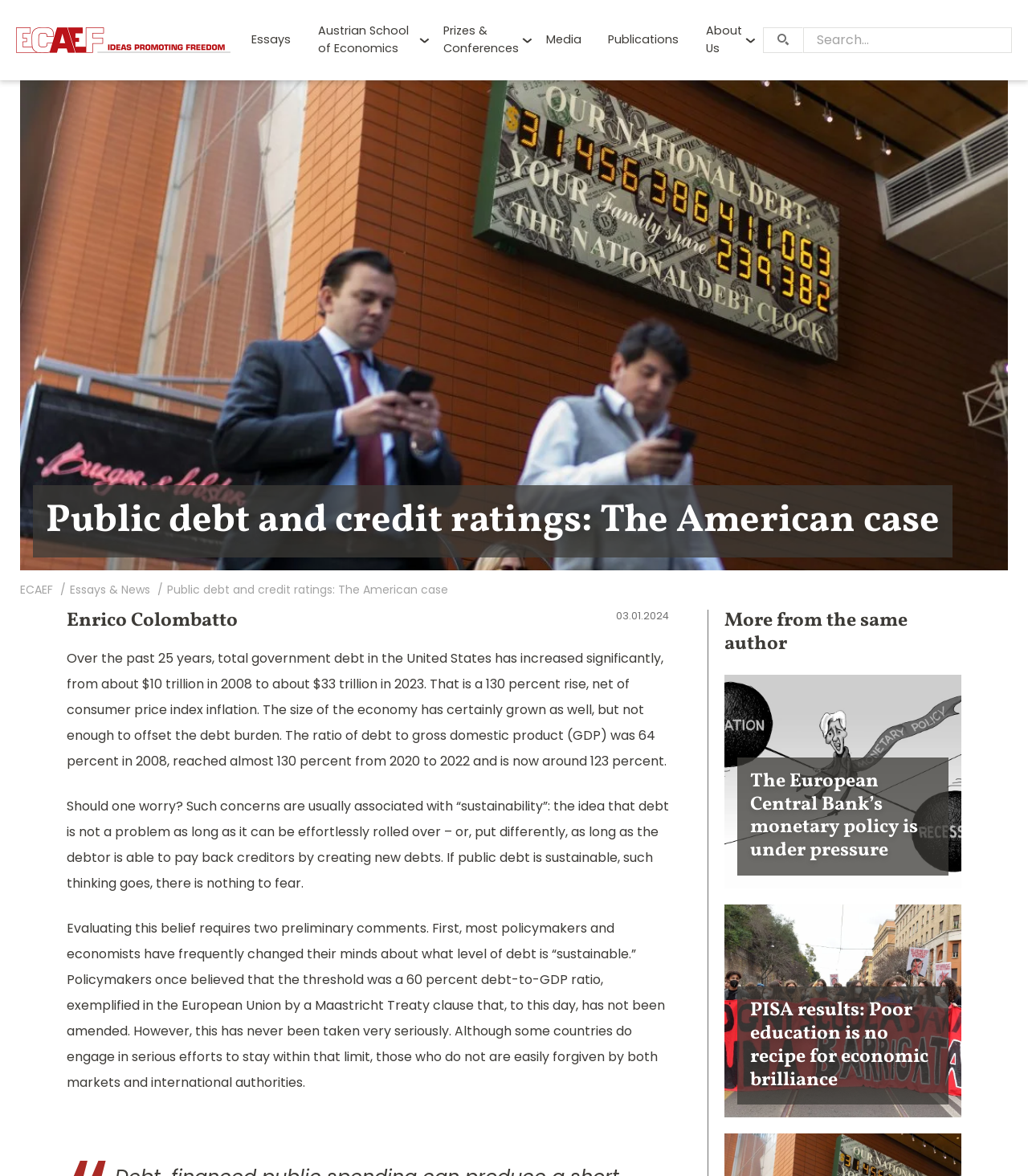What is the total government debt in the United States in 2023?
Based on the screenshot, provide your answer in one word or phrase.

about $33 trillion